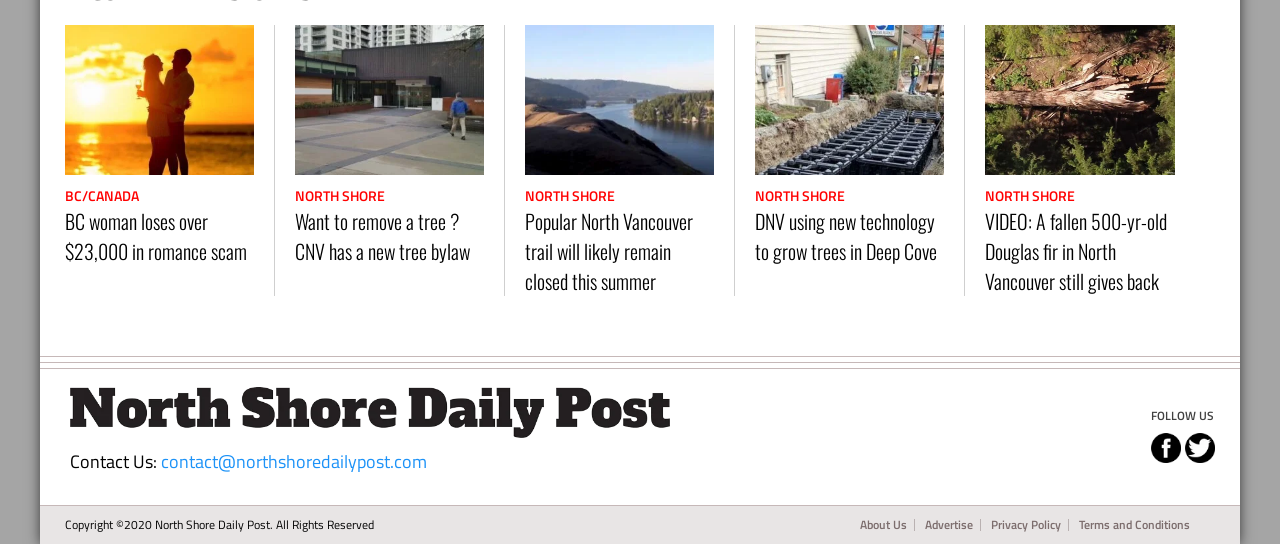Given the following UI element description: "Keynesianism", find the bounding box coordinates in the webpage screenshot.

None